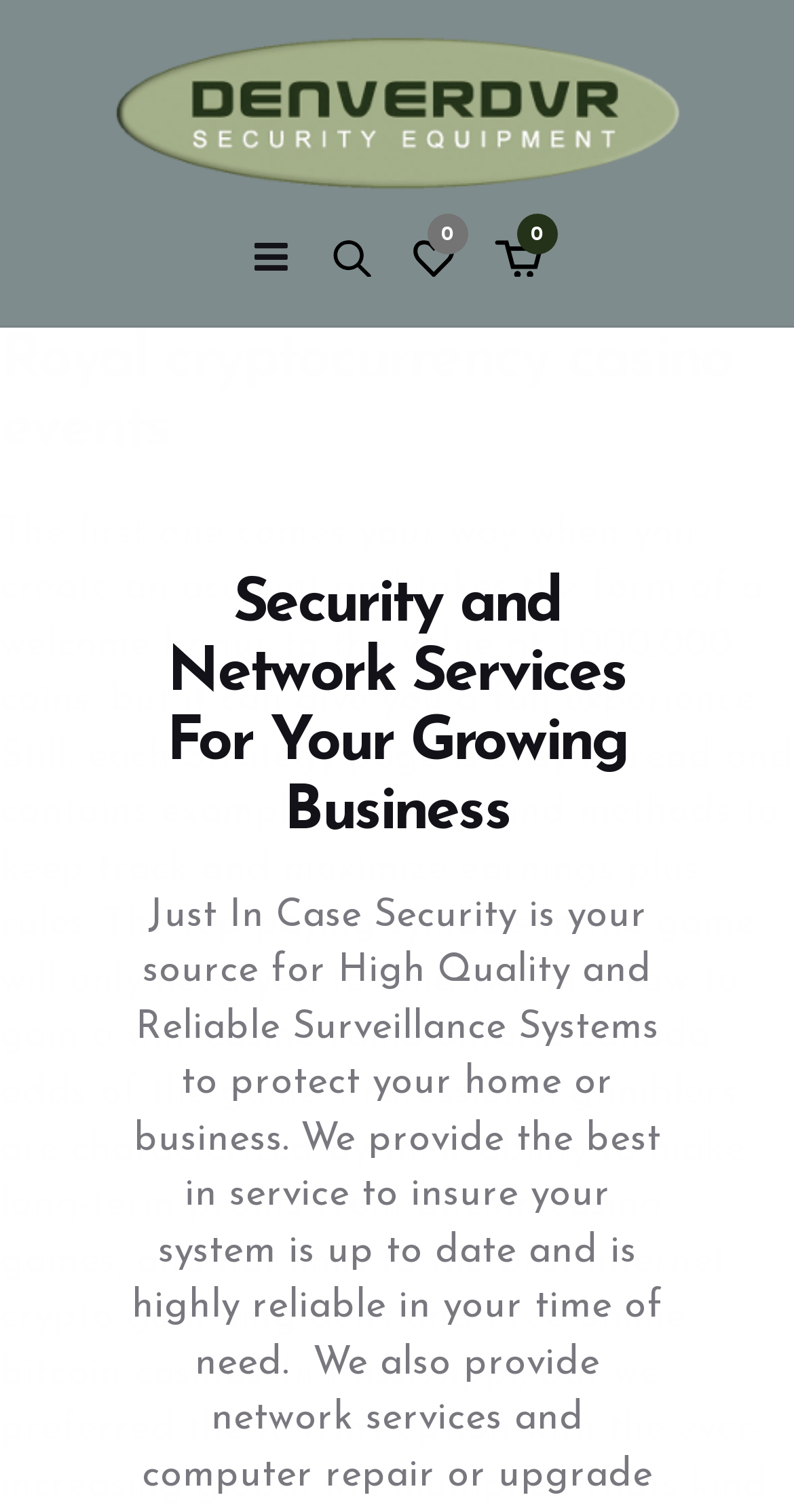What is the purpose of the 'Security and Network Services' section?
Using the information from the image, provide a comprehensive answer to the question.

The purpose of the 'Security and Network Services' section can be inferred from its heading, which is a subheading of the link 'casino rama ontario canada'. The section is likely discussing security services for businesses that are growing.